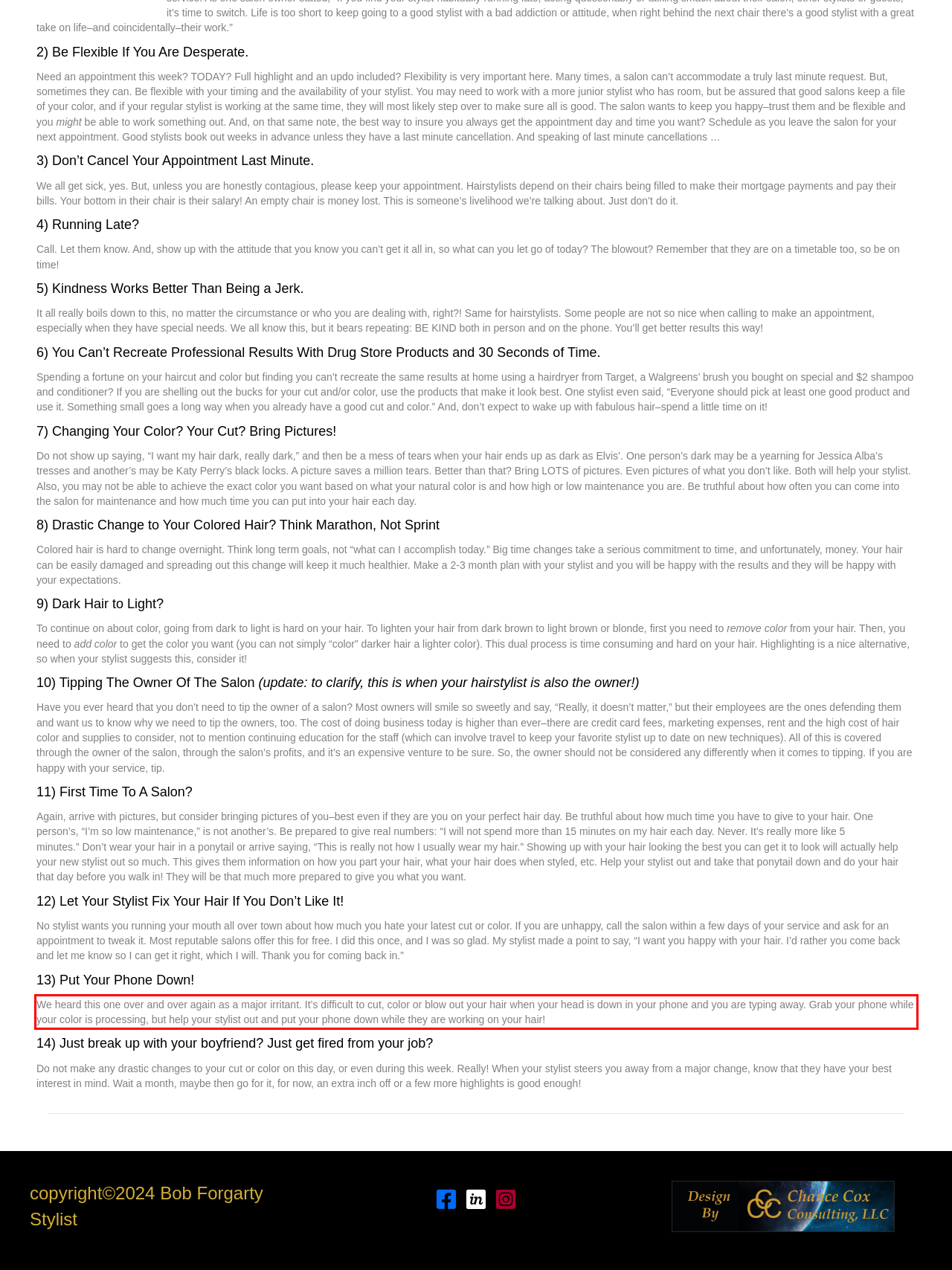Using the provided screenshot of a webpage, recognize the text inside the red rectangle bounding box by performing OCR.

We heard this one over and over again as a major irritant. It’s difficult to cut, color or blow out your hair when your head is down in your phone and you are typing away. Grab your phone while your color is processing, but help your stylist out and put your phone down while they are working on your hair!